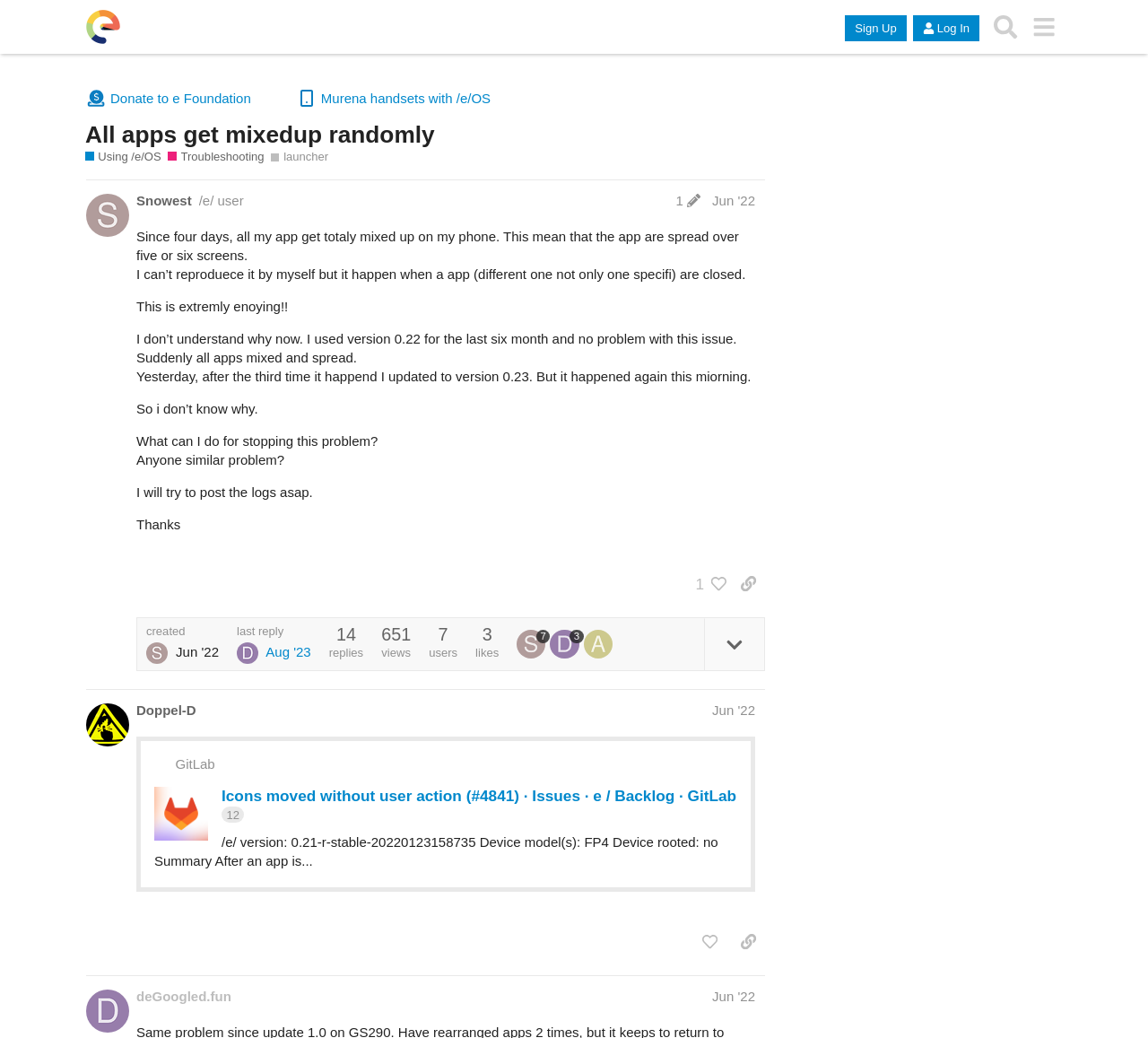Refer to the image and provide an in-depth answer to the question:
What is the problem faced by Snowest?

Snowest, the user who posted the issue, is facing a problem where all their apps are getting mixed up and spread over five or six screens, which is causing inconvenience.